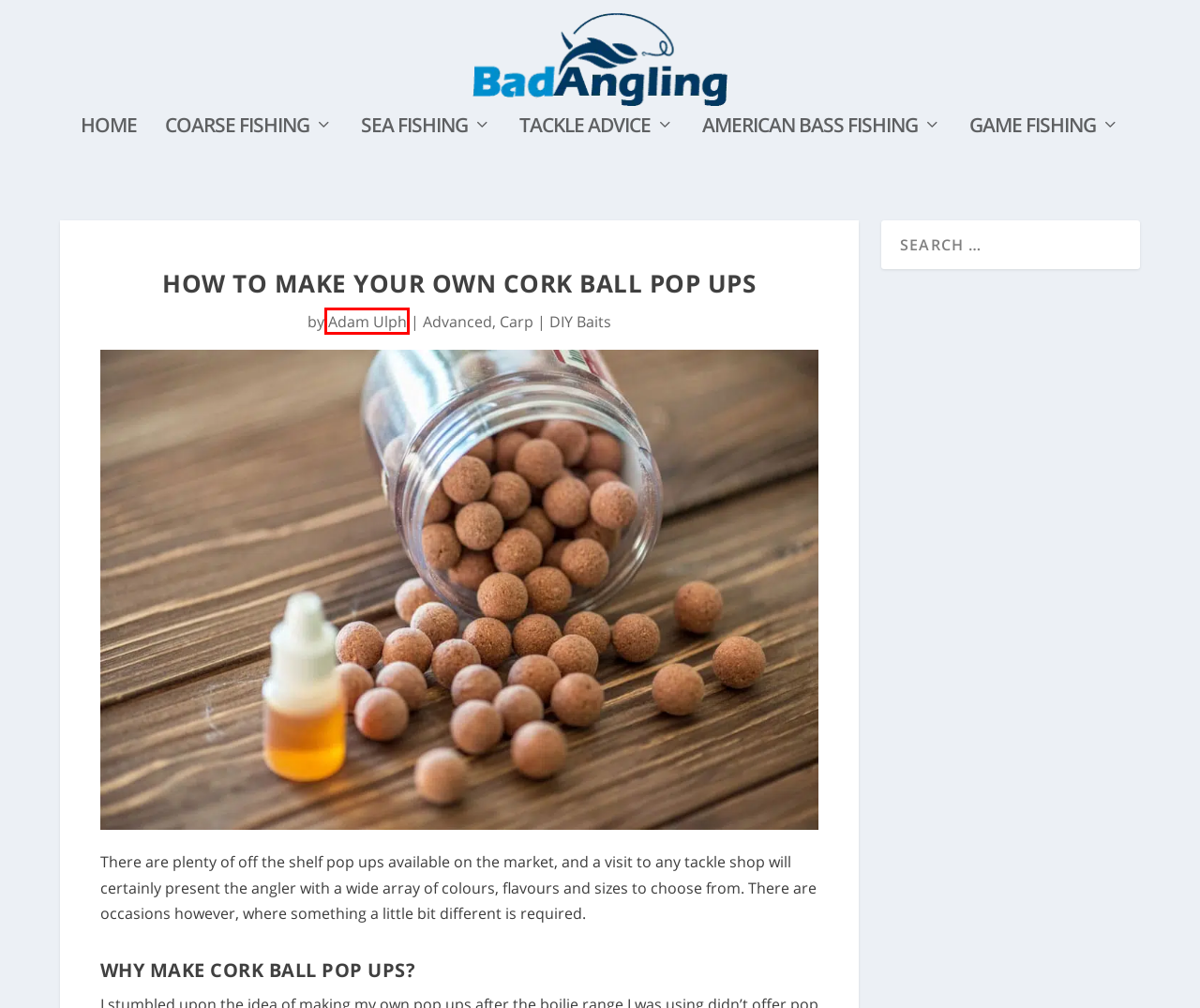You are given a screenshot depicting a webpage with a red bounding box around a UI element. Select the description that best corresponds to the new webpage after clicking the selected element. Here are the choices:
A. DIY Baits | Make Your Own Baits or Enhance What You Have
B. Sharp Fishing Hooks Are Must - Learn Why & How | BadAngling
C. BadAngling.com | Everything You Need to Land Bigger Fish More Often
D. Advanced | BadAngling
E. Fishing Licence UK | Understanding the Fishing Rod Licence
F. Adam Ulph | BadAngling
G. How to Catch Carp, Carp Rigs & Bait All Covered | BadAngling
H. Contact | BadAngling

F